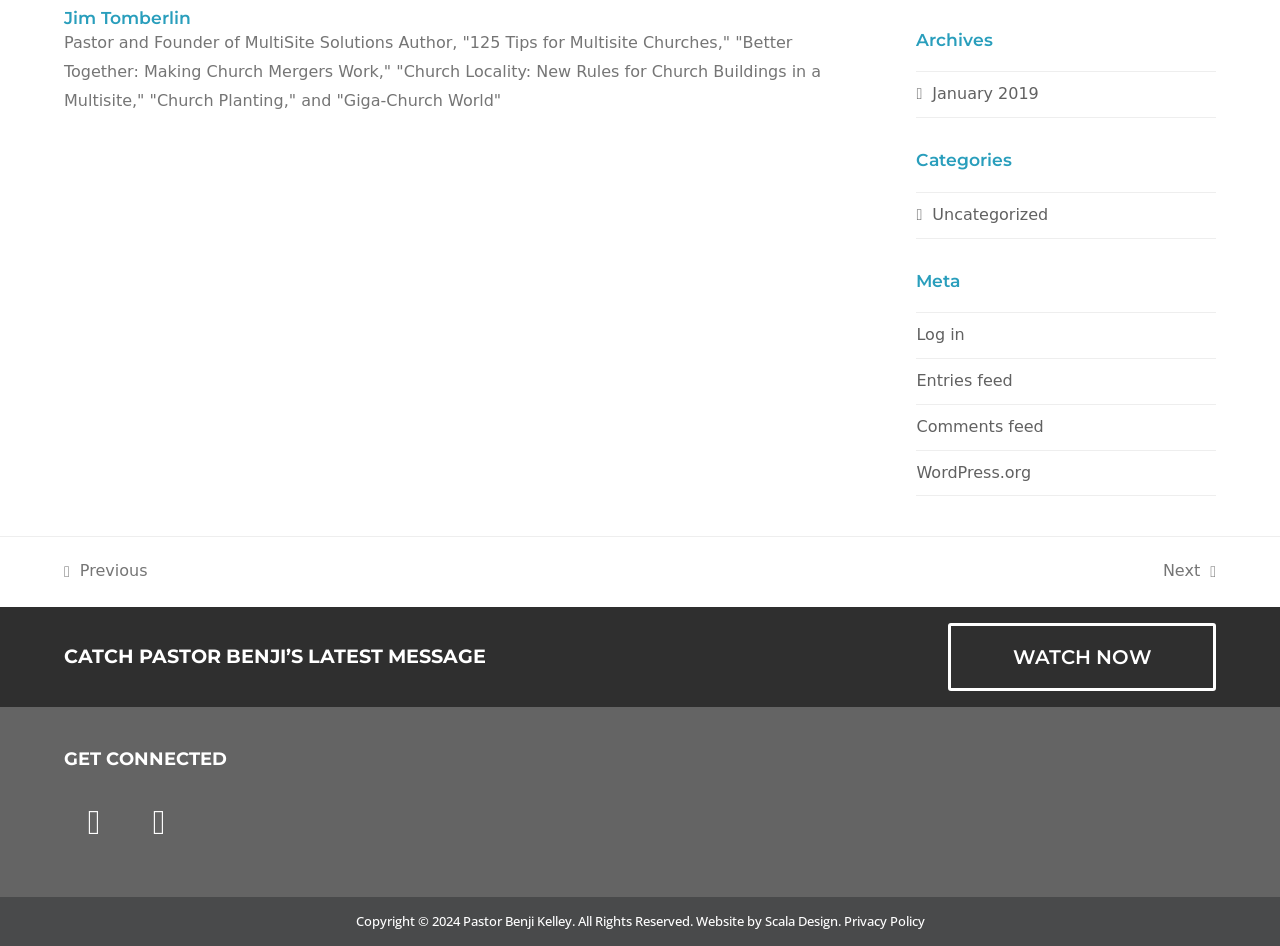Give the bounding box coordinates for this UI element: "January 2019". The coordinates should be four float numbers between 0 and 1, arranged as [left, top, right, bottom].

[0.716, 0.089, 0.812, 0.109]